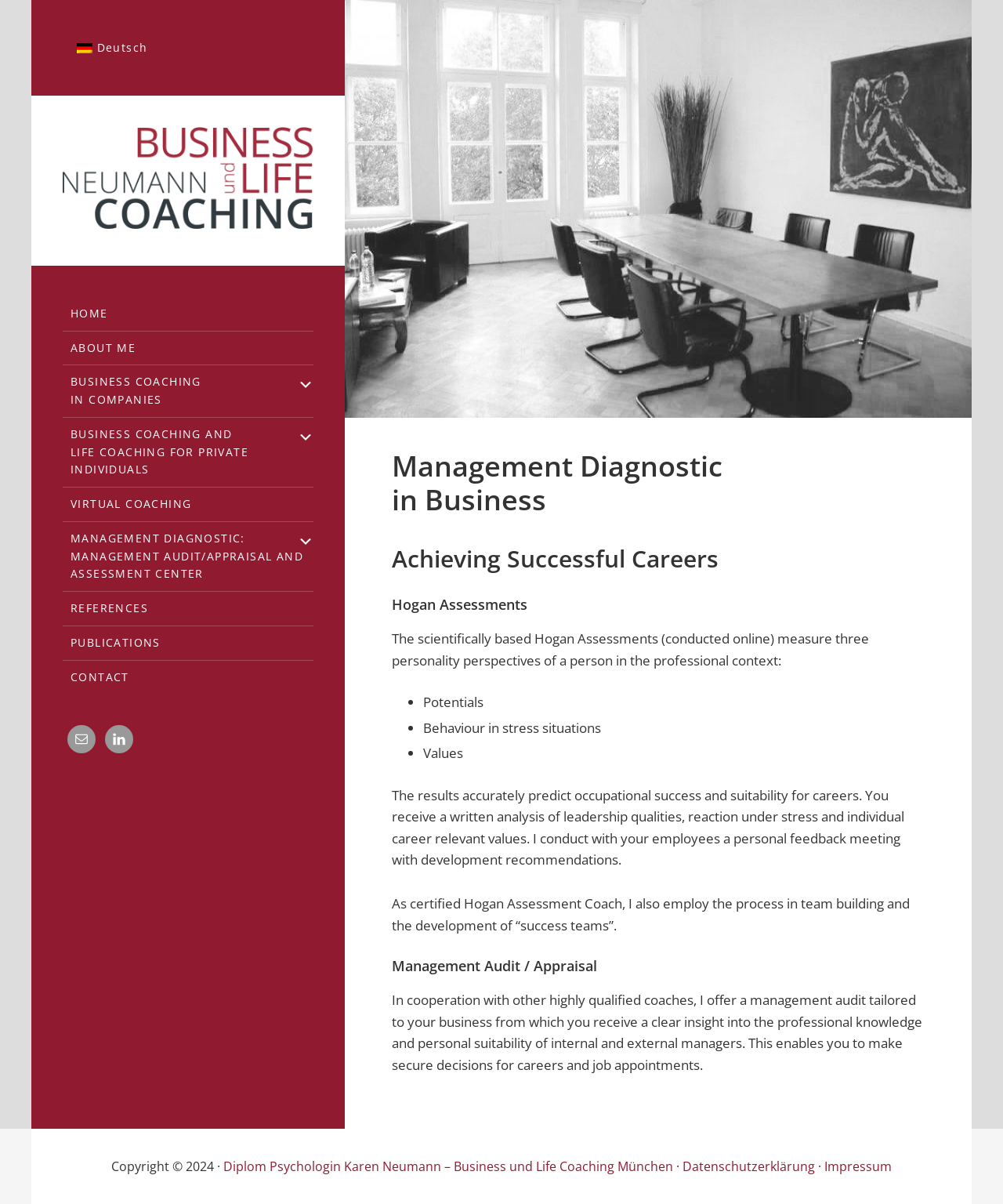Find the bounding box coordinates of the clickable area required to complete the following action: "Click on the 'Email' link".

[0.067, 0.602, 0.095, 0.626]